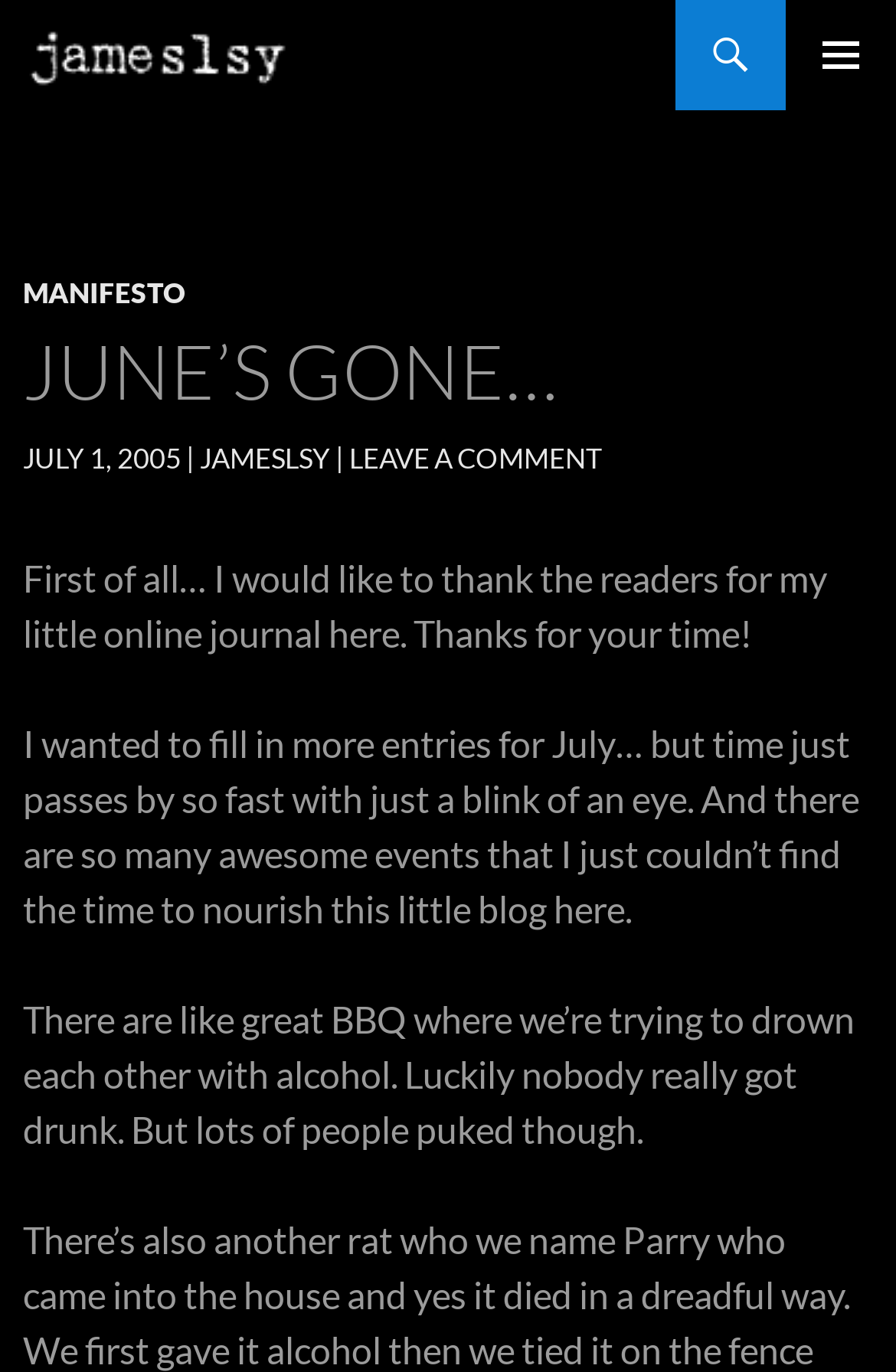Please find the bounding box for the following UI element description. Provide the coordinates in (top-left x, top-left y, bottom-right x, bottom-right y) format, with values between 0 and 1: Primary Menu

[0.877, 0.0, 1.0, 0.08]